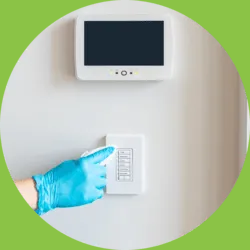Please answer the following question using a single word or phrase: 
What is the focus of Vapour Clean's move-in cleaning services?

thoroughness